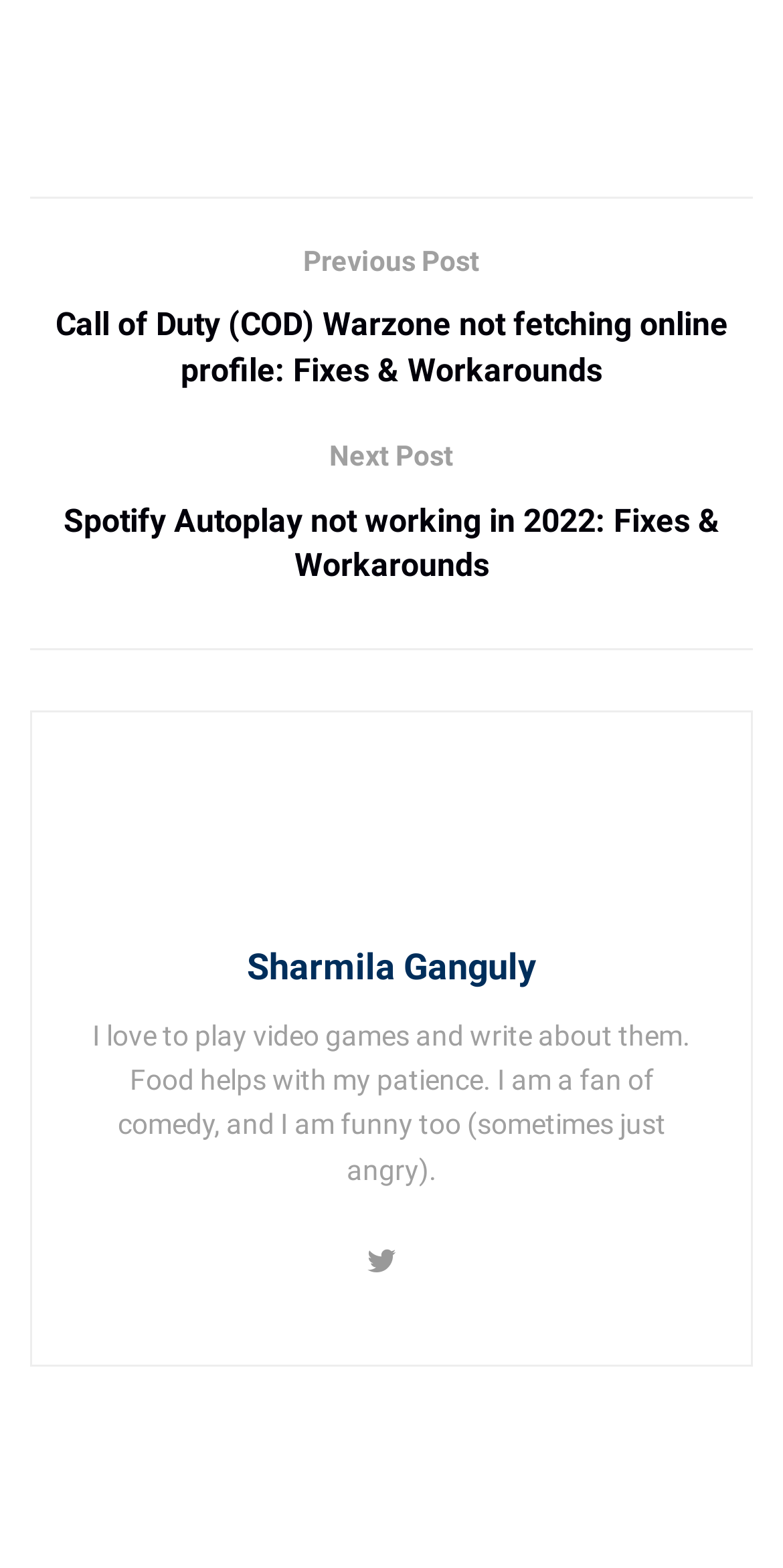Provide a single word or phrase to answer the given question: 
What is the topic of the next post?

Spotify Autoplay